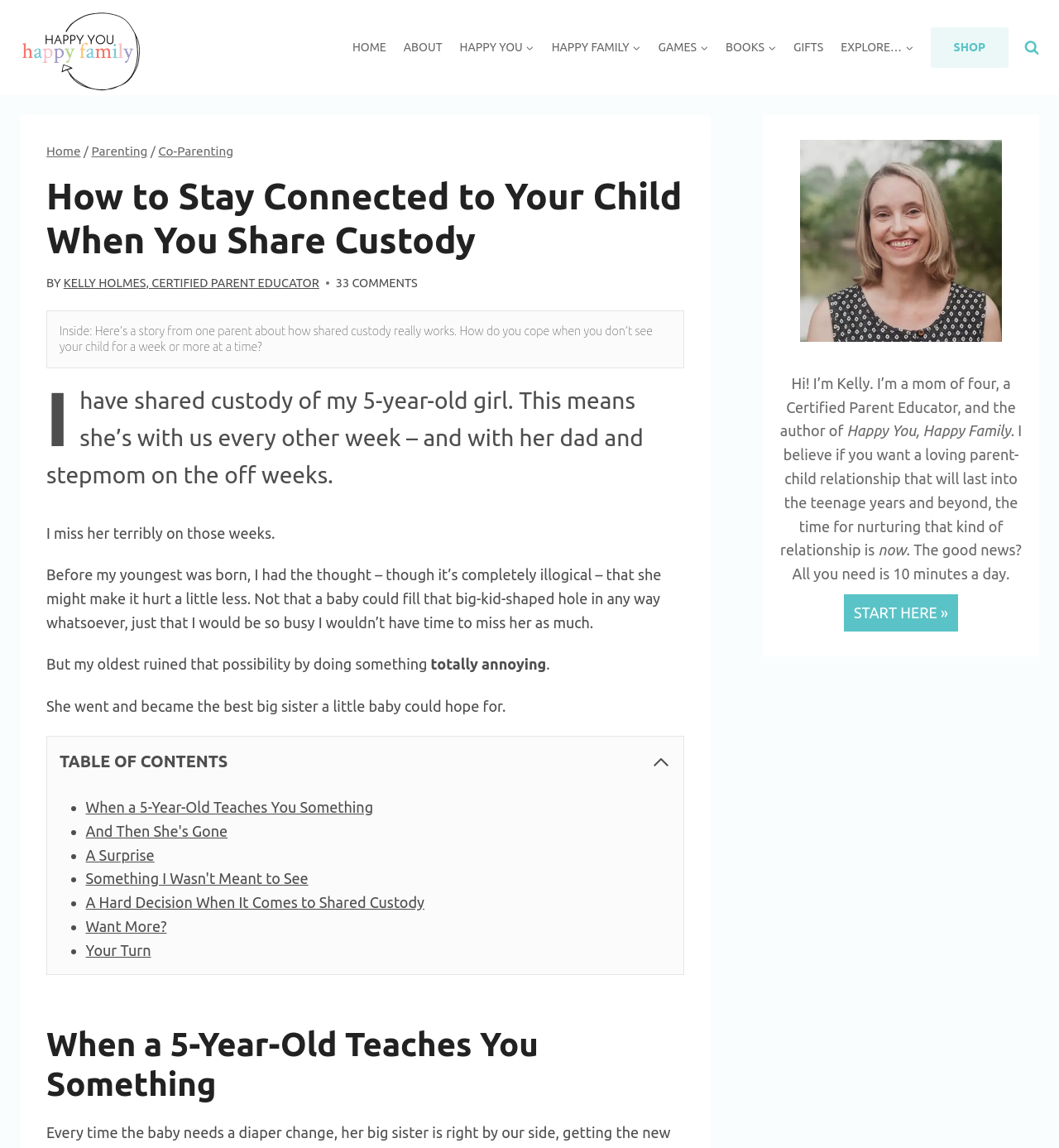What is the name of the blog?
Refer to the image and provide a concise answer in one word or phrase.

Happy You, Happy Family